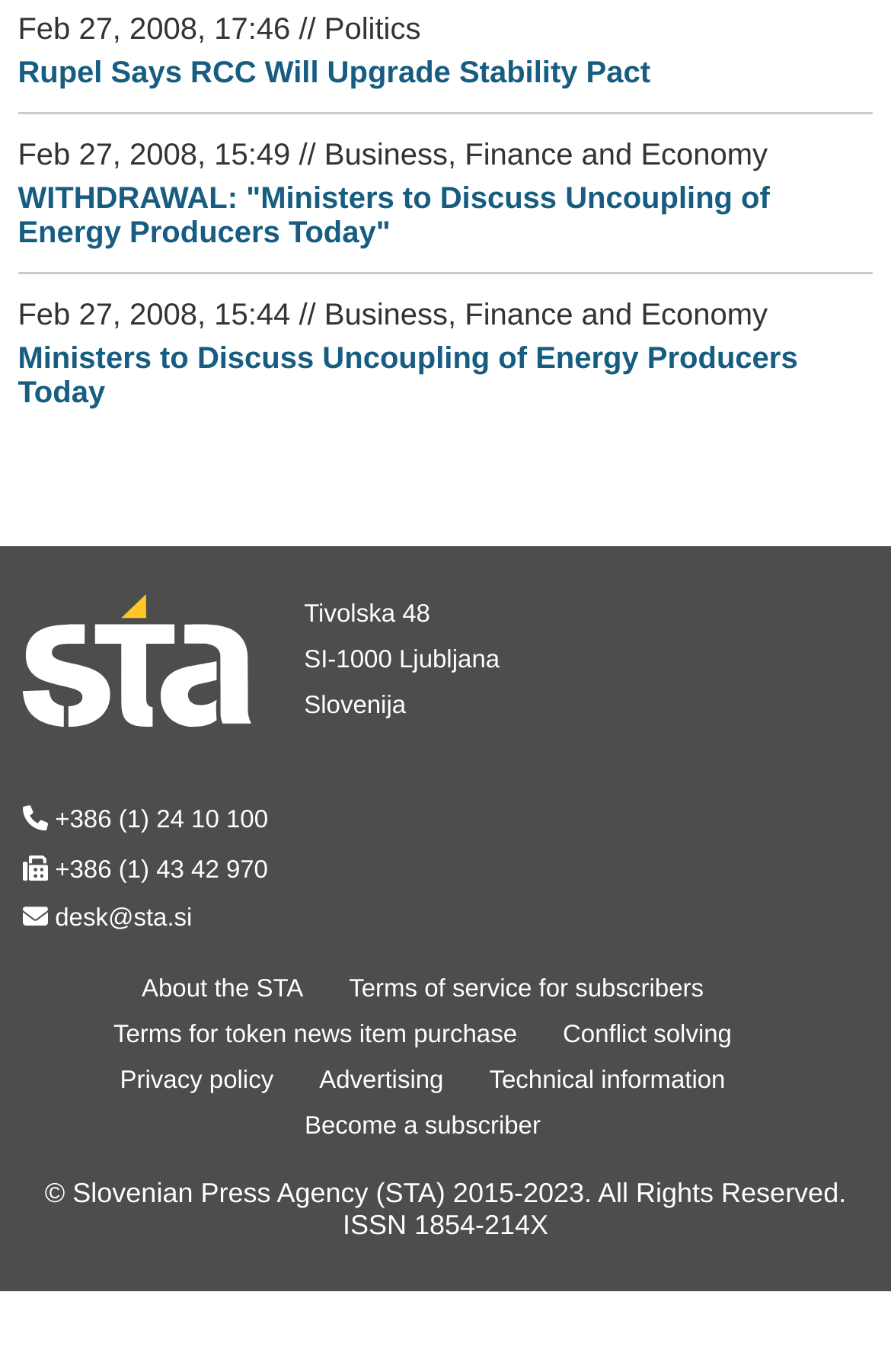Based on the provided description, "Become a subscriber", find the bounding box of the corresponding UI element in the screenshot.

[0.342, 0.811, 0.607, 0.831]